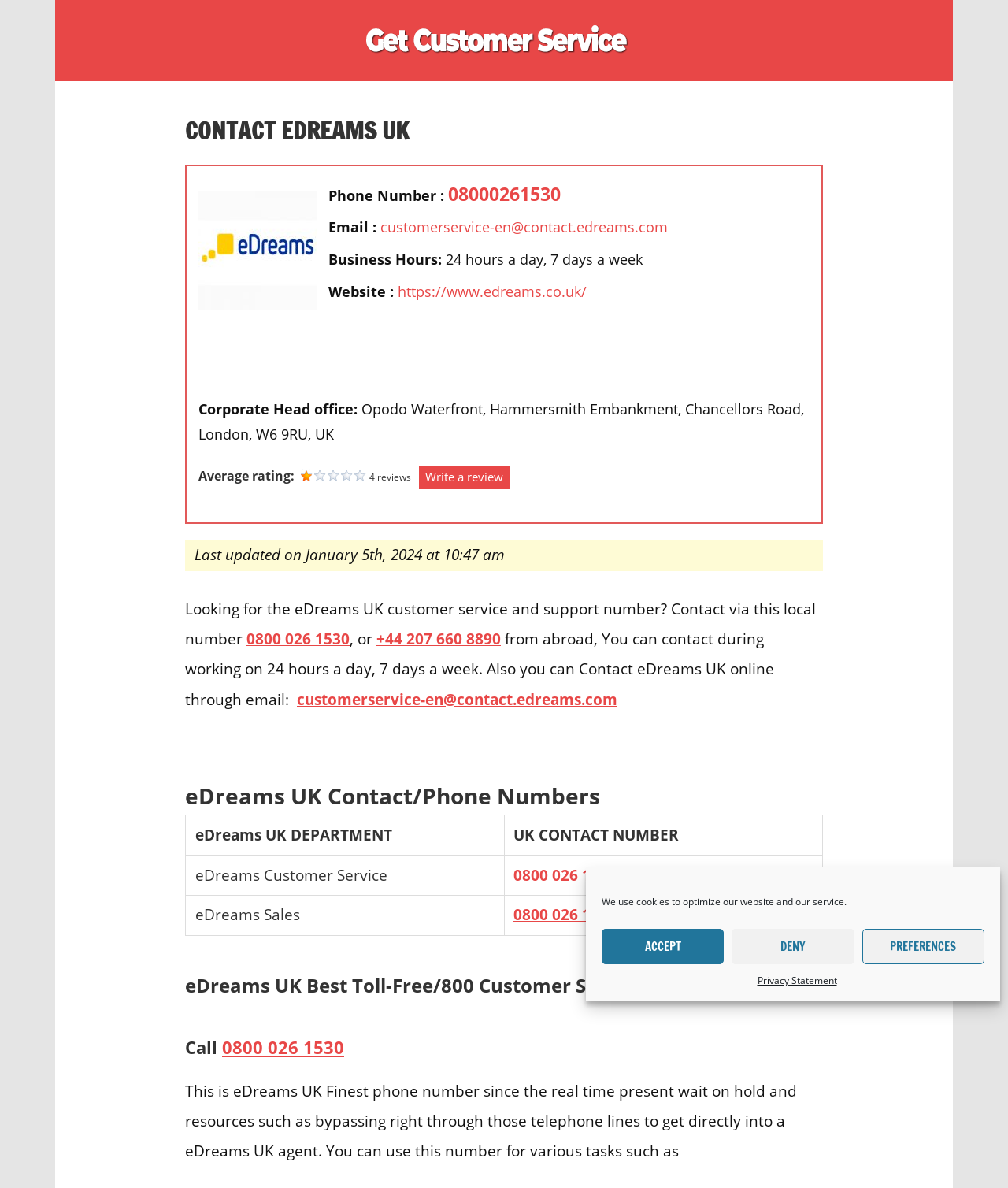What is the phone number for eDreams UK customer service?
Provide a one-word or short-phrase answer based on the image.

0800 026 1530